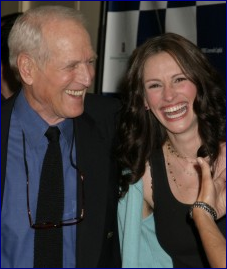What is Paul Newman renowned for?
Provide a one-word or short-phrase answer based on the image.

his remarkable career in film